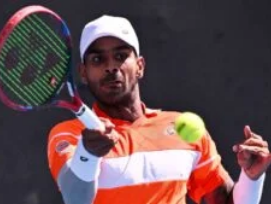Detail all significant aspects of the image you see.

In this dynamic image, a tennis player is captured in mid-action, demonstrating their concentration and athleticism. Sporting an orange and white striped shirt complemented by a white cap, the player is poised to hit a tennis ball that is approaching from the right. The backdrop suggests a competitive match environment, enhancing the sense of urgency and focus required in the sport. This moment likely highlights the player's pivotal performance, possibly in the context of the Australian Open 2024, where significant achievements and memorable moments are unfolding.